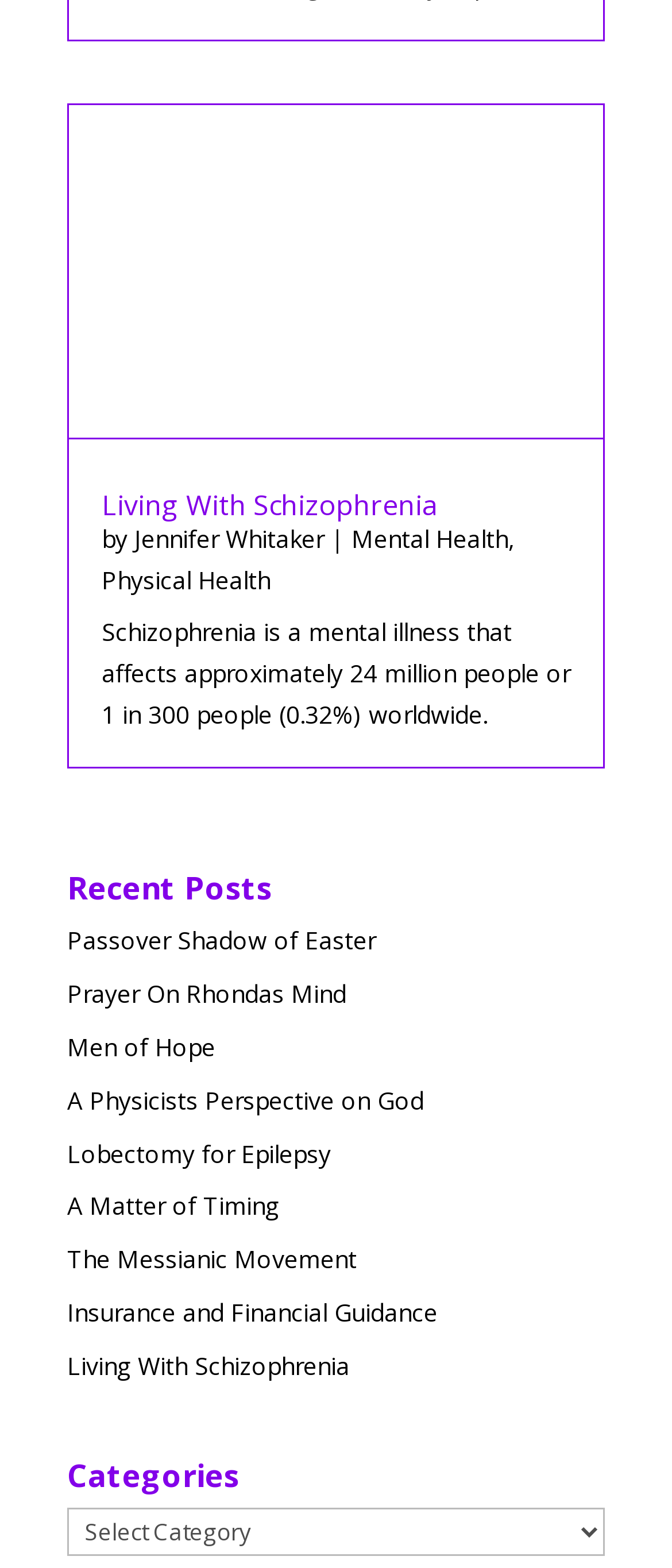Please analyze the image and provide a thorough answer to the question:
What is the author of the article 'Living With Schizophrenia'?

The author of the article 'Living With Schizophrenia' can be found by looking at the link element with the text 'Jennifer Whitaker' which is a child of the article element and is preceded by the text 'by'.